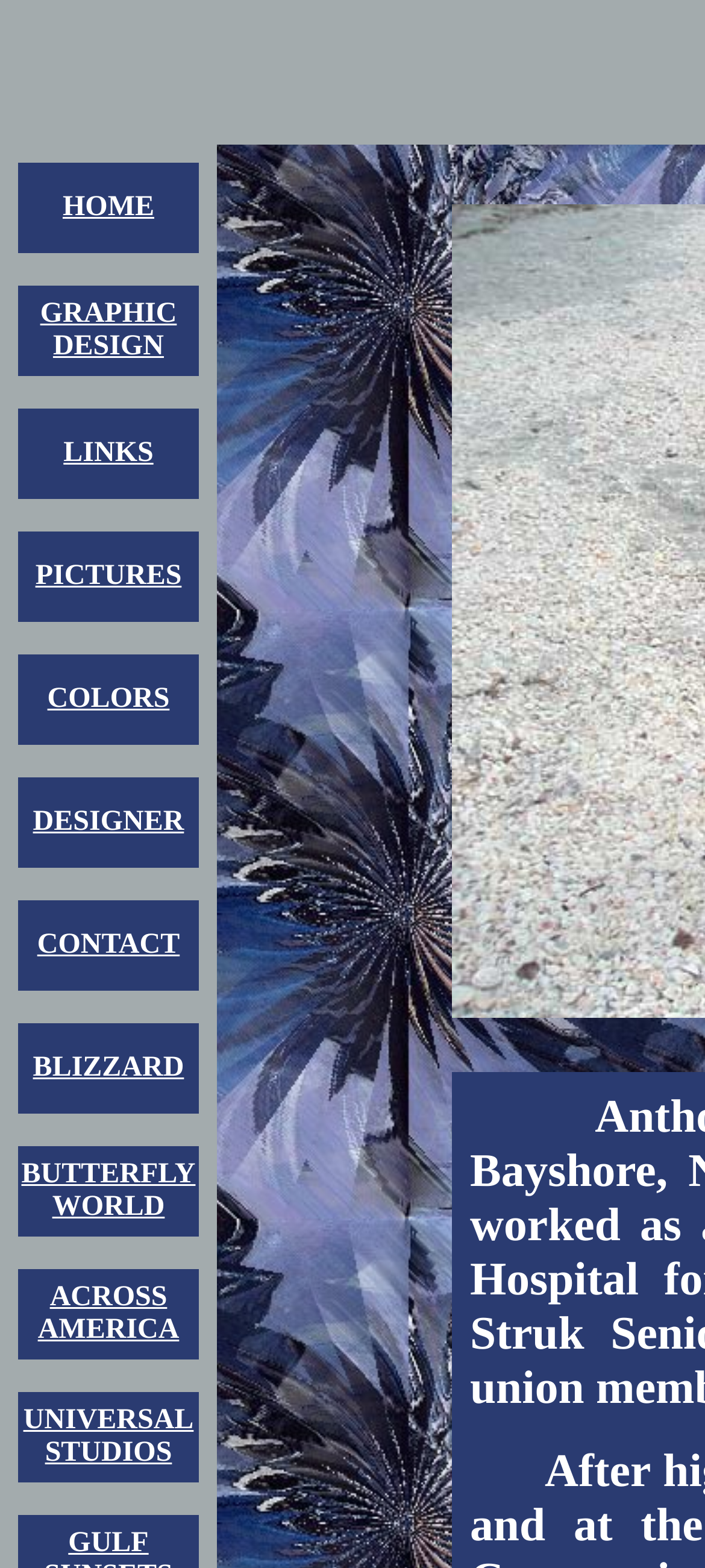Determine the bounding box coordinates for the area that should be clicked to carry out the following instruction: "click HOME".

[0.089, 0.122, 0.219, 0.142]